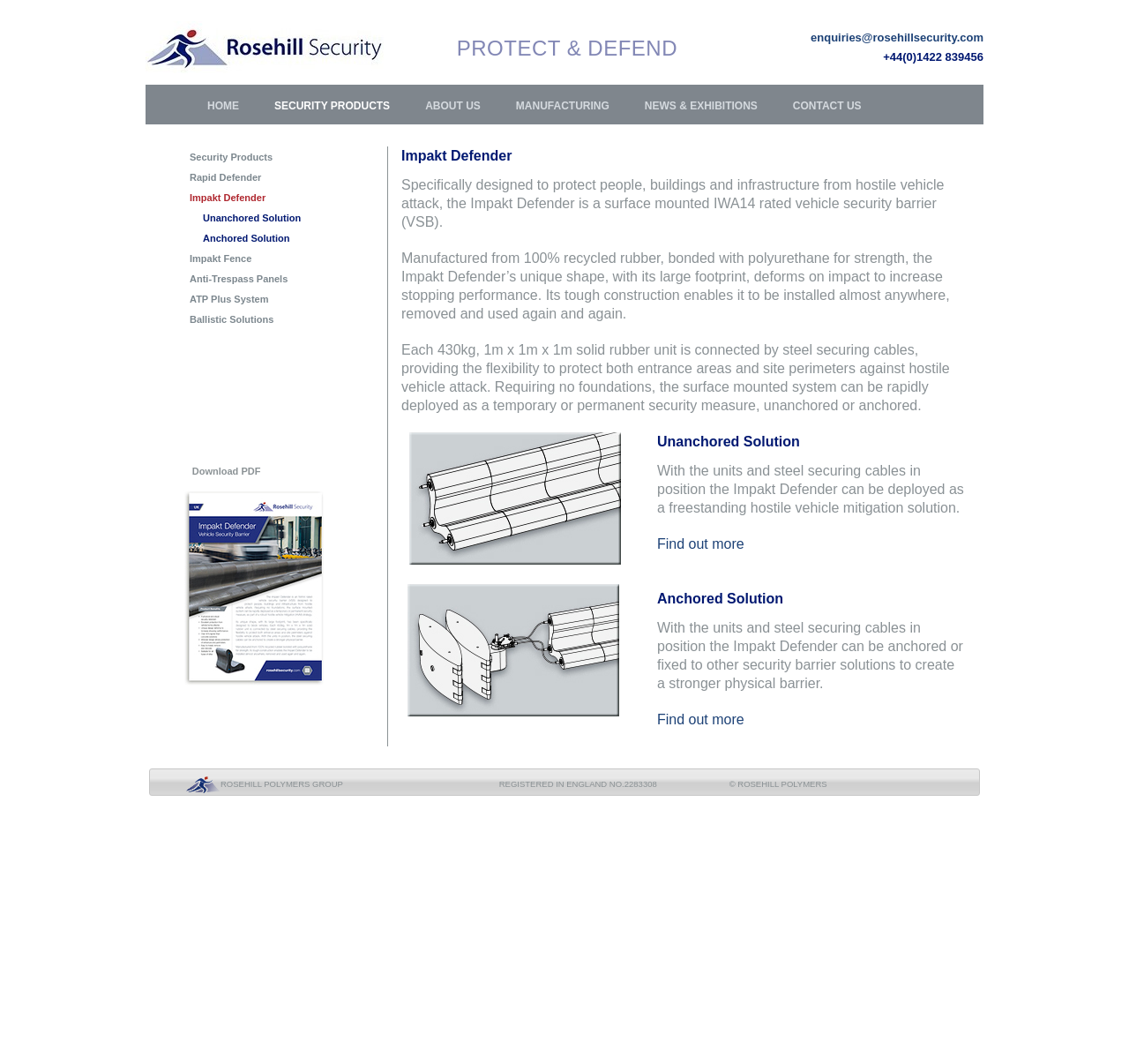Respond to the following question with a brief word or phrase:
What is the purpose of the Impakt Defender?

Protect people, buildings, and infrastructure